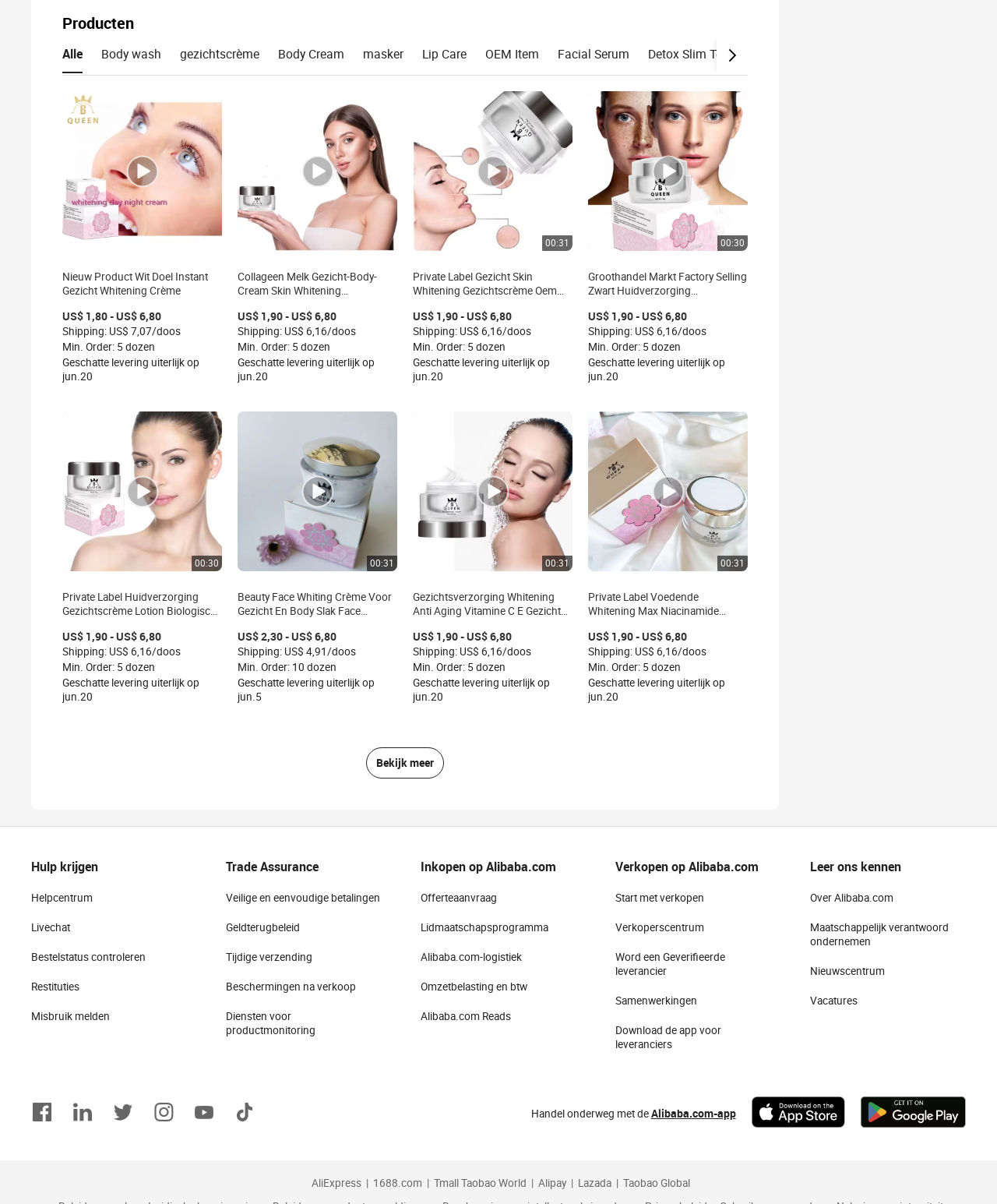Provide a brief response to the question below using one word or phrase:
How many products are listed?

9